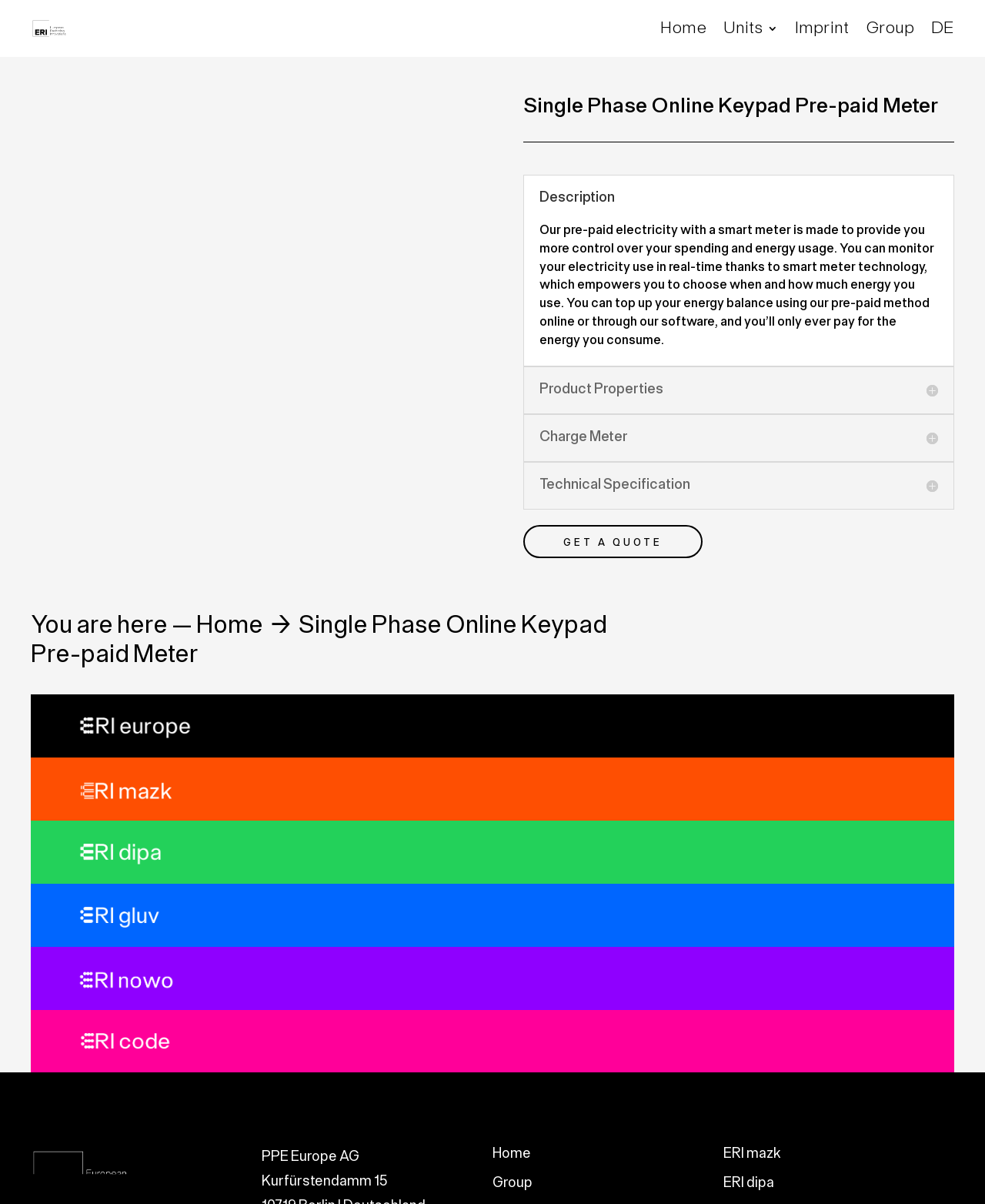Please provide the bounding box coordinates for the element that needs to be clicked to perform the instruction: "Visit the Imprint page". The coordinates must consist of four float numbers between 0 and 1, formatted as [left, top, right, bottom].

[0.807, 0.019, 0.862, 0.047]